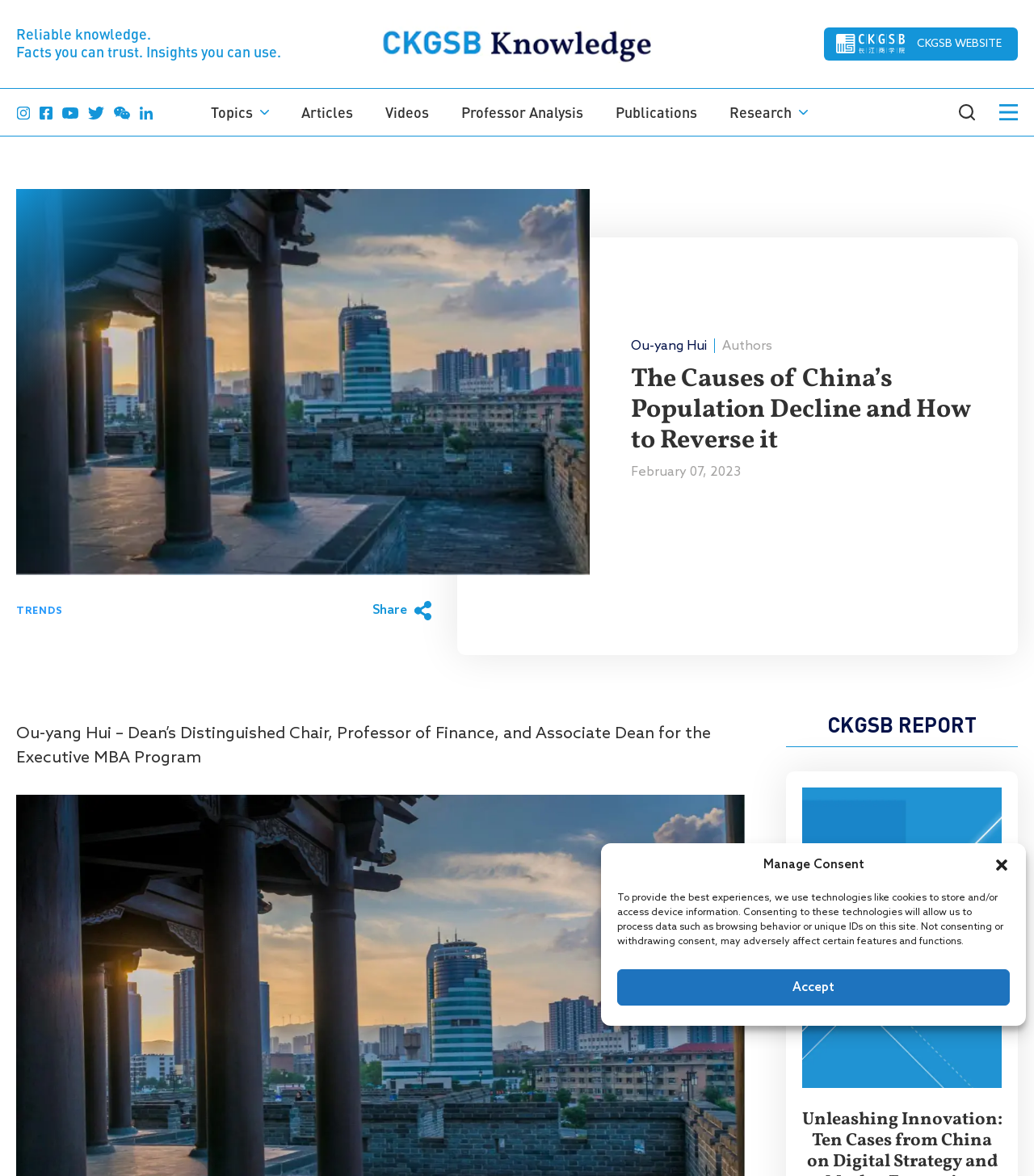What is the topic of the article?
Using the screenshot, give a one-word or short phrase answer.

China's population decline